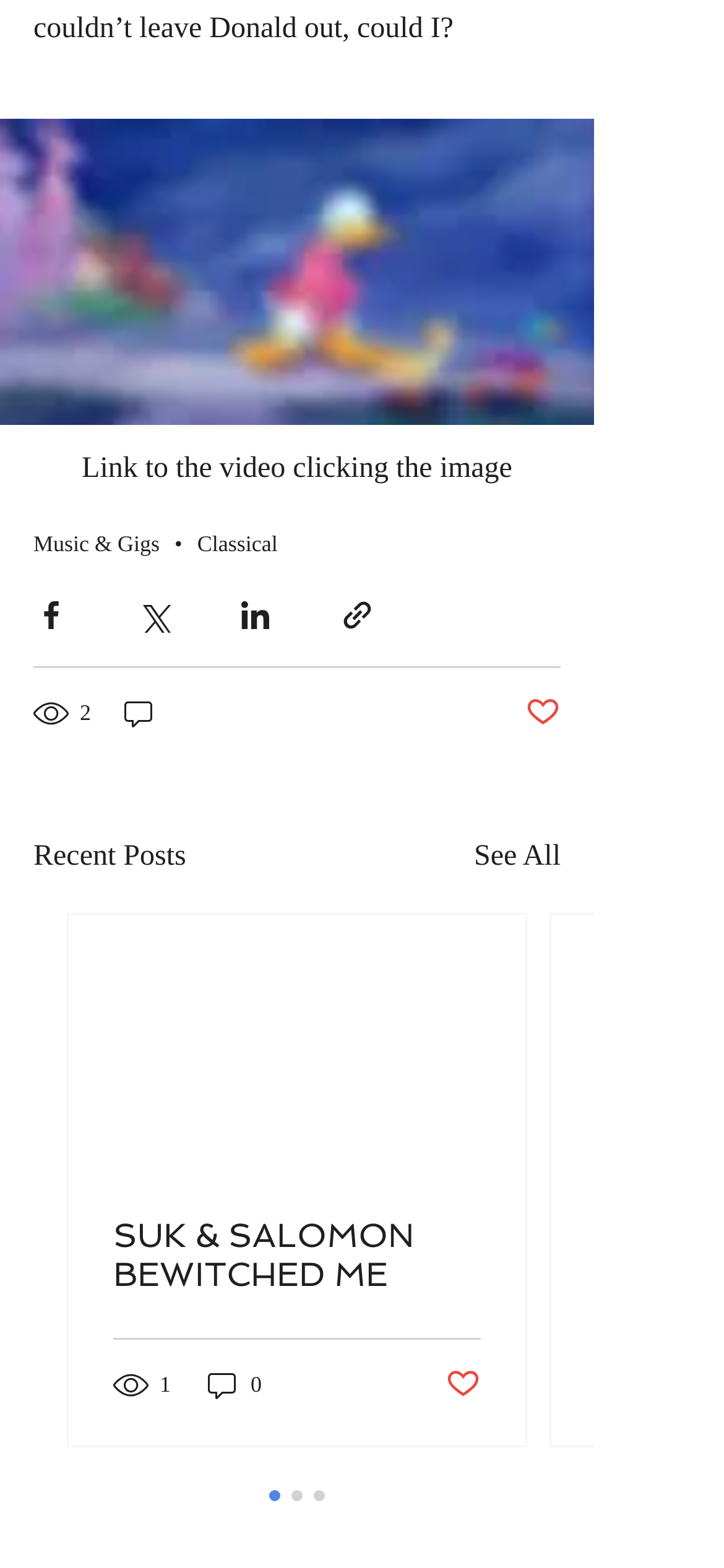How many views does the first post have?
Please utilize the information in the image to give a detailed response to the question.

The first post has 2 views, as indicated by the text '2 views' next to the image, which is a generic element describing the post's metrics.